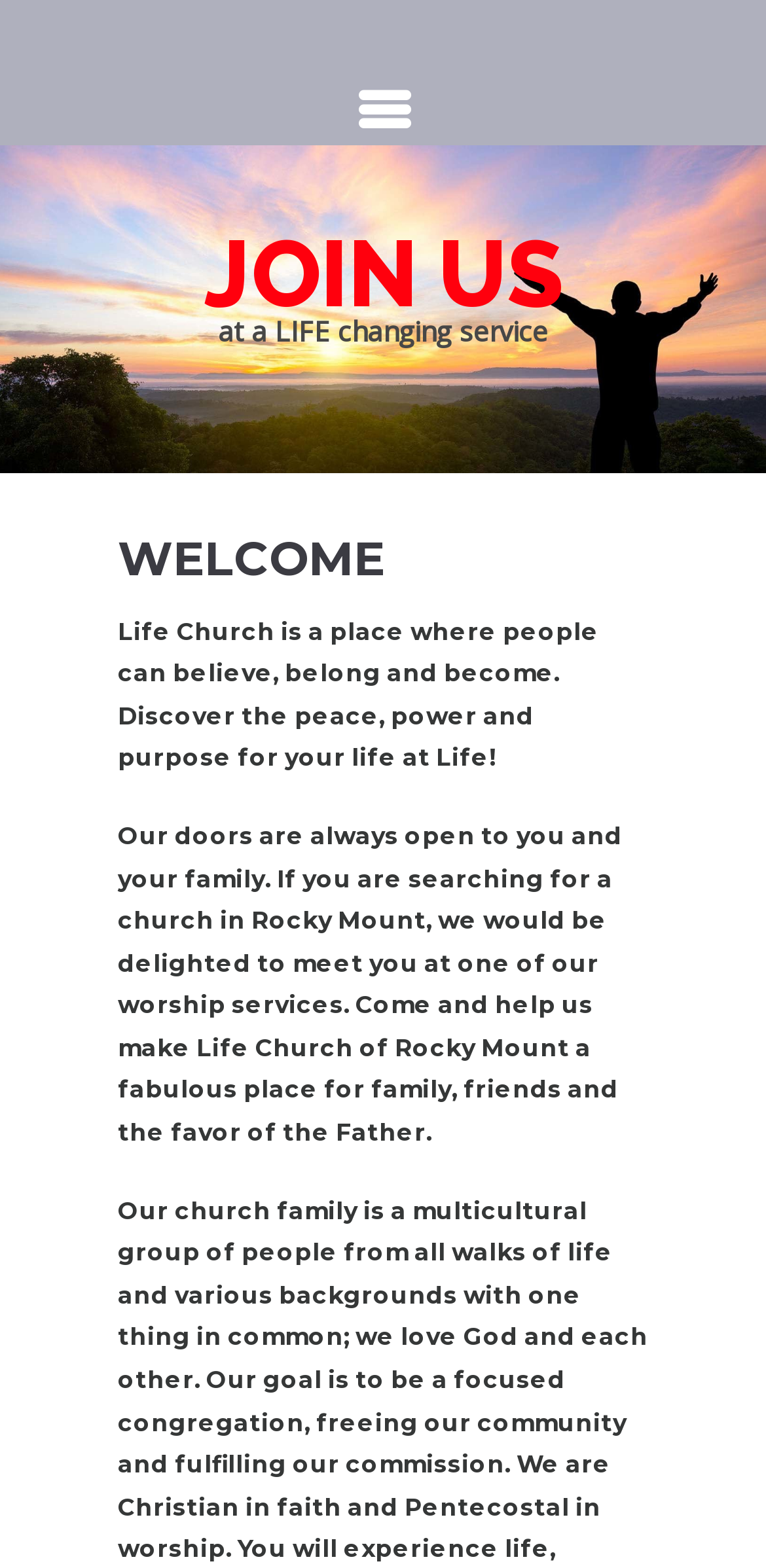What is the purpose of Life Church?
We need a detailed and meticulous answer to the question.

Based on the webpage, Life Church is a place where people can believe, belong, and become, and it is mentioned that one can discover the peace, power, and purpose for their life at Life Church.